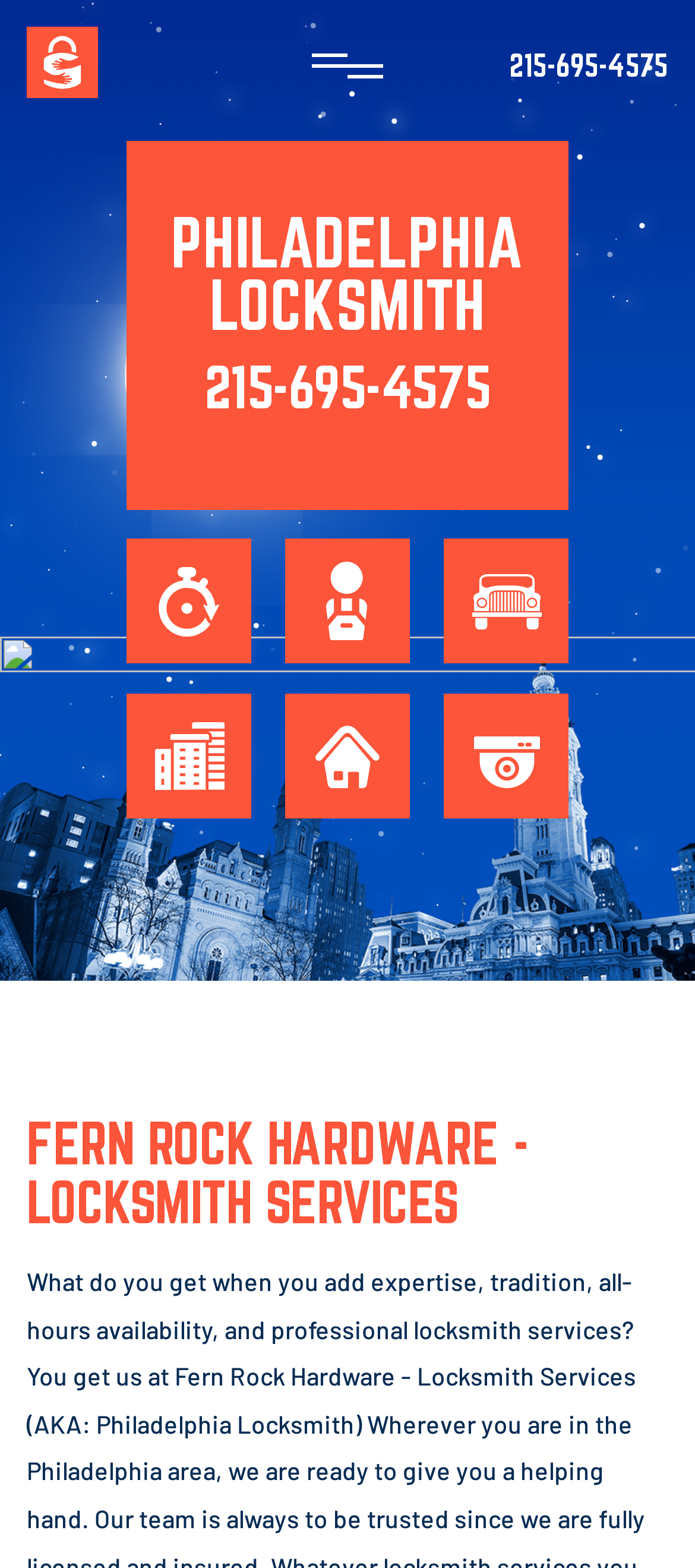Extract the primary headline from the webpage and present its text.

FERN ROCK HARDWARE - LOCKSMITH SERVICES